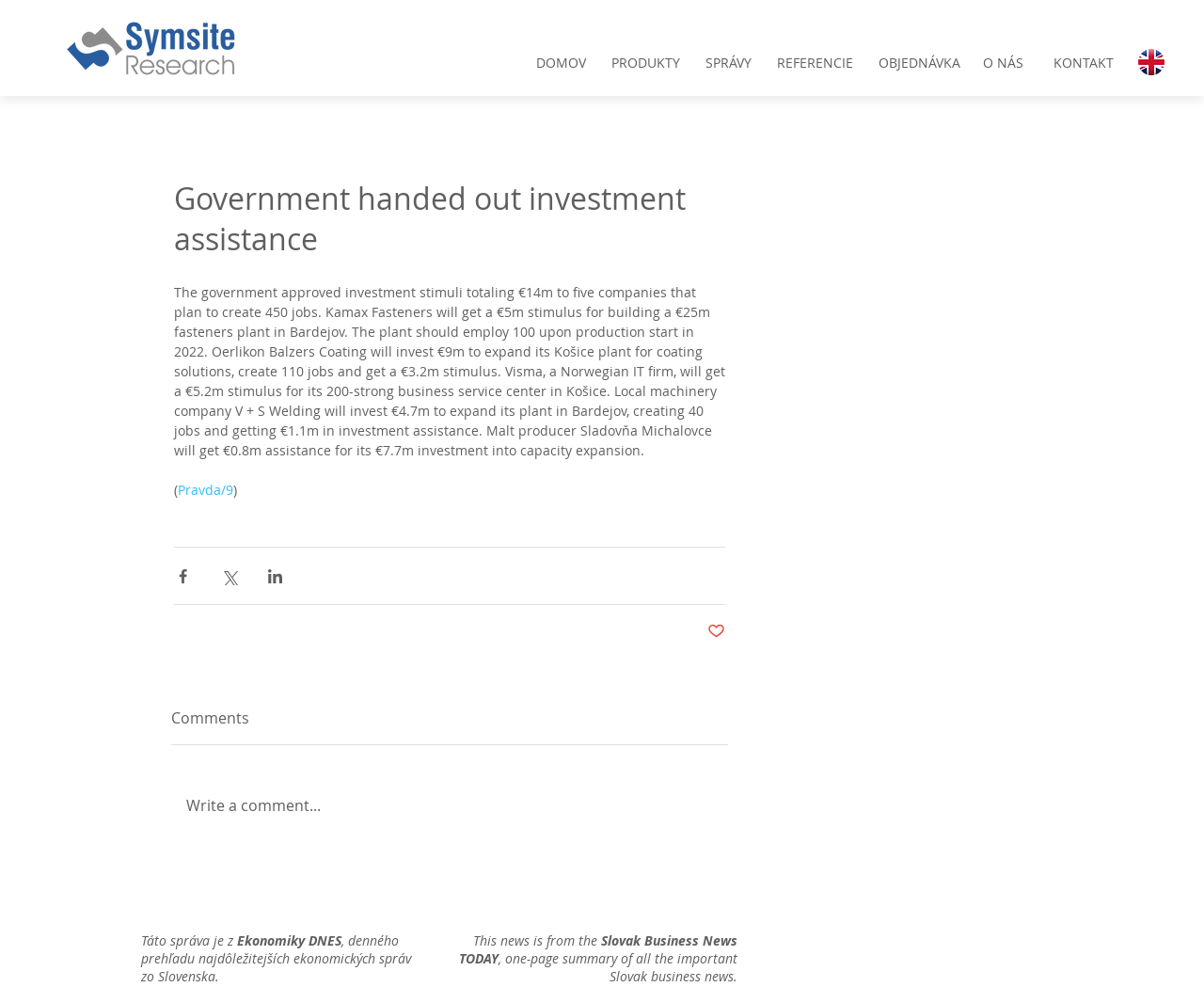Please find the top heading of the webpage and generate its text.

Government handed out investment assistance